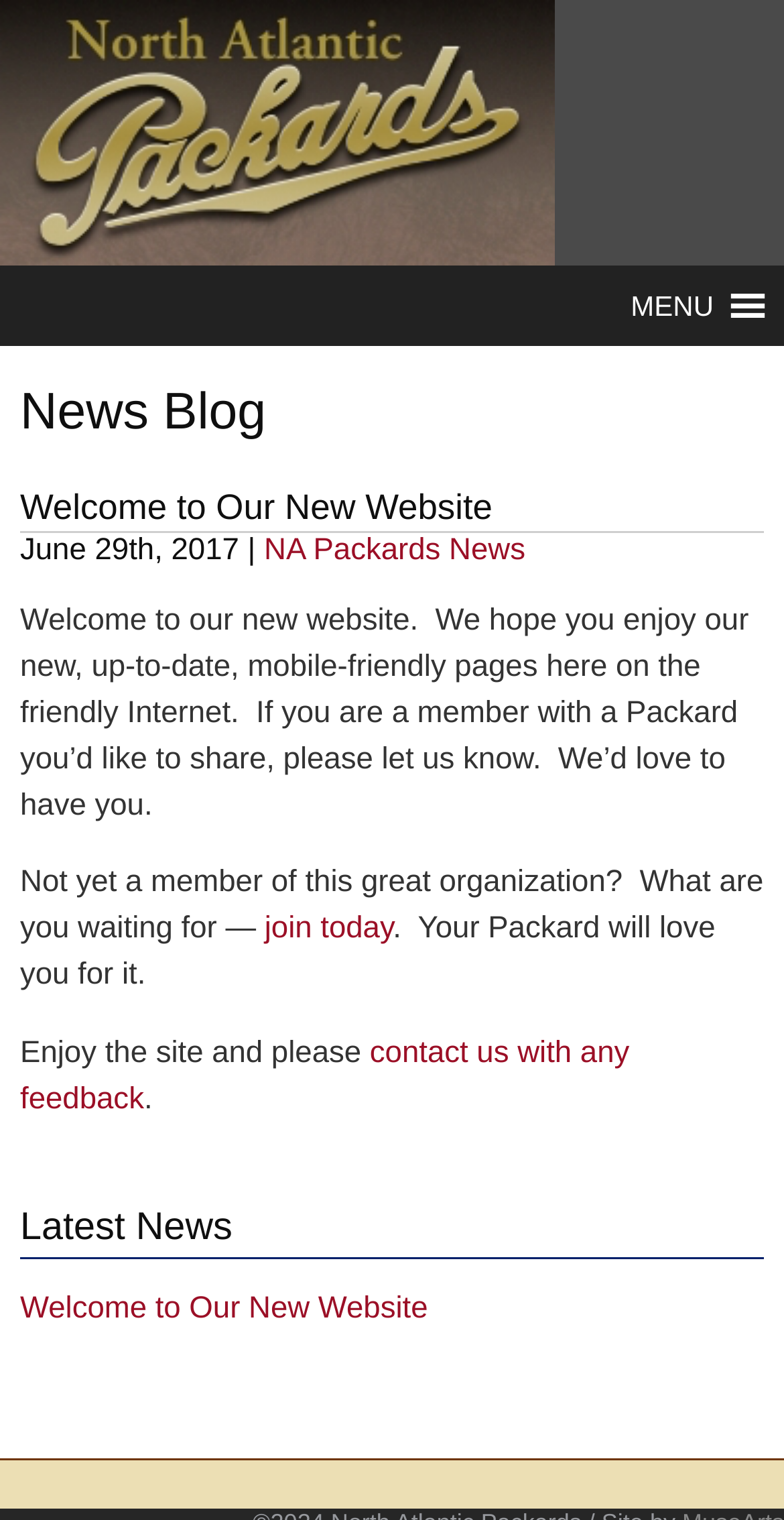Respond to the following question with a brief word or phrase:
What is the purpose of the 'MENU' button?

To expand the menu